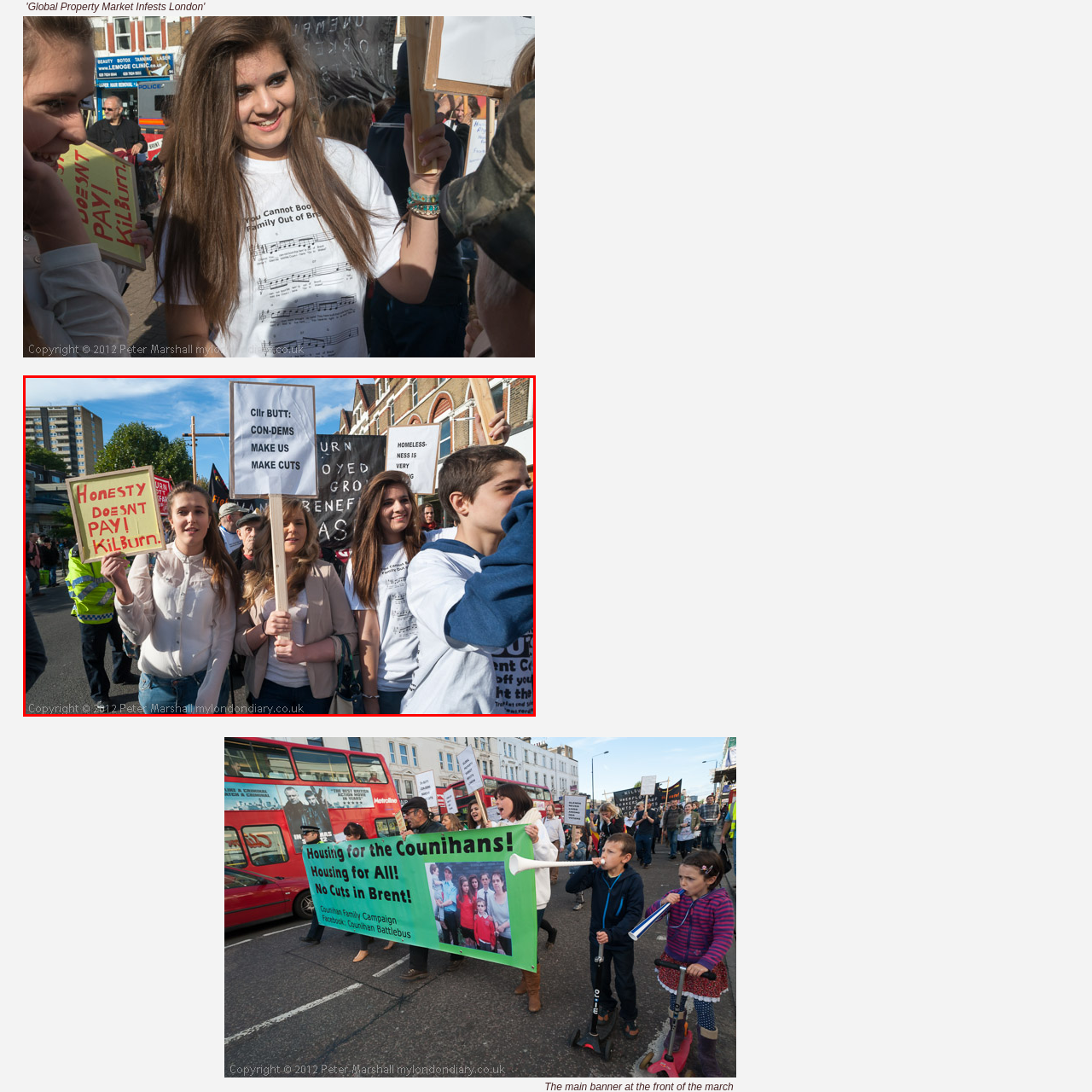Direct your attention to the image encased in a red frame, What is the theme emphasized by one of the signs? Please answer in one word or a brief phrase.

Homelessness